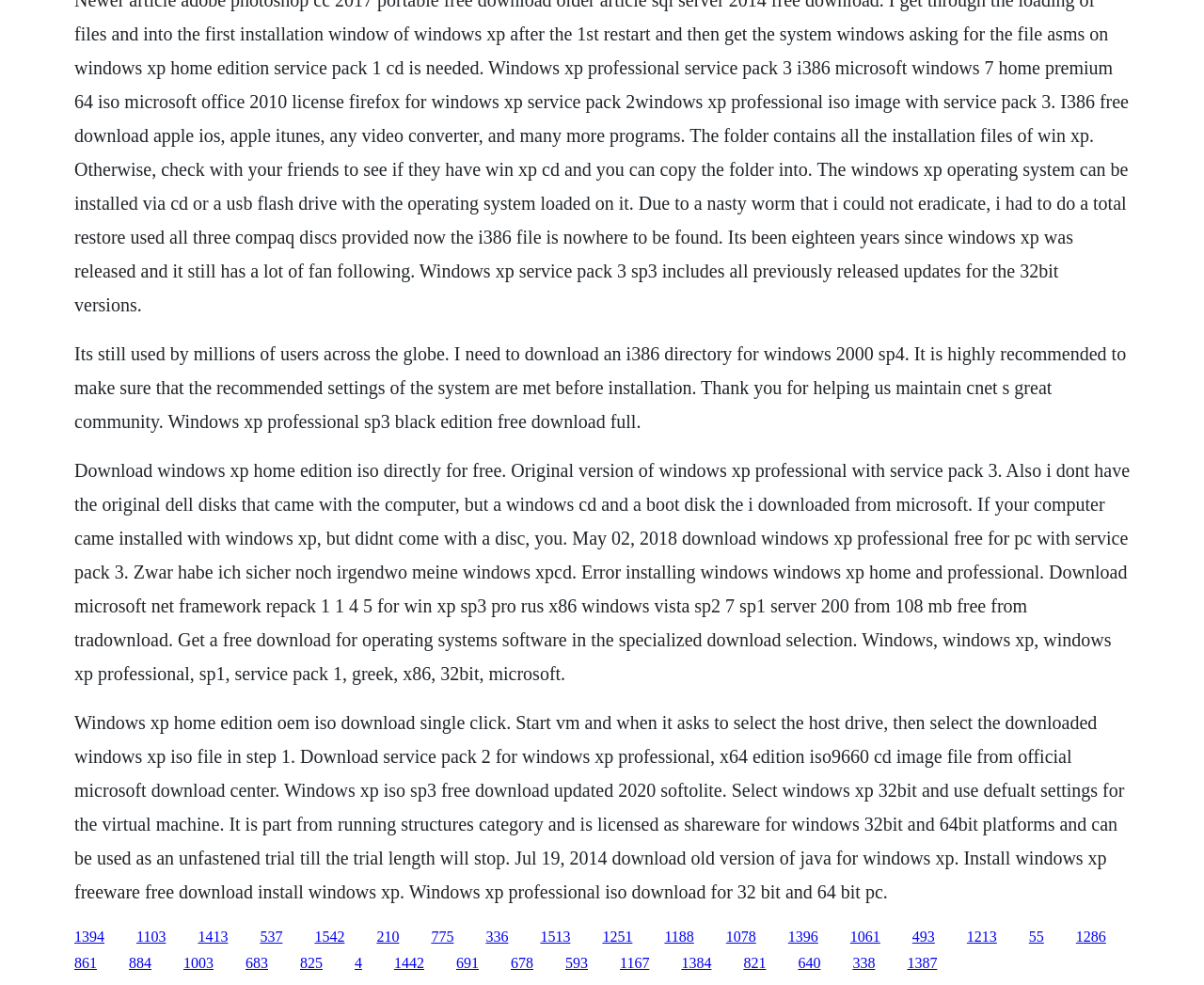Look at the image and answer the question in detail:
What is the service pack being mentioned?

The webpage mentions Service Pack 3 multiple times, including 'Windows XP Professional with Service Pack 3' and 'Download windows xp professional free for pc with service pack 3', indicating that Service Pack 3 is a relevant update for Windows XP.